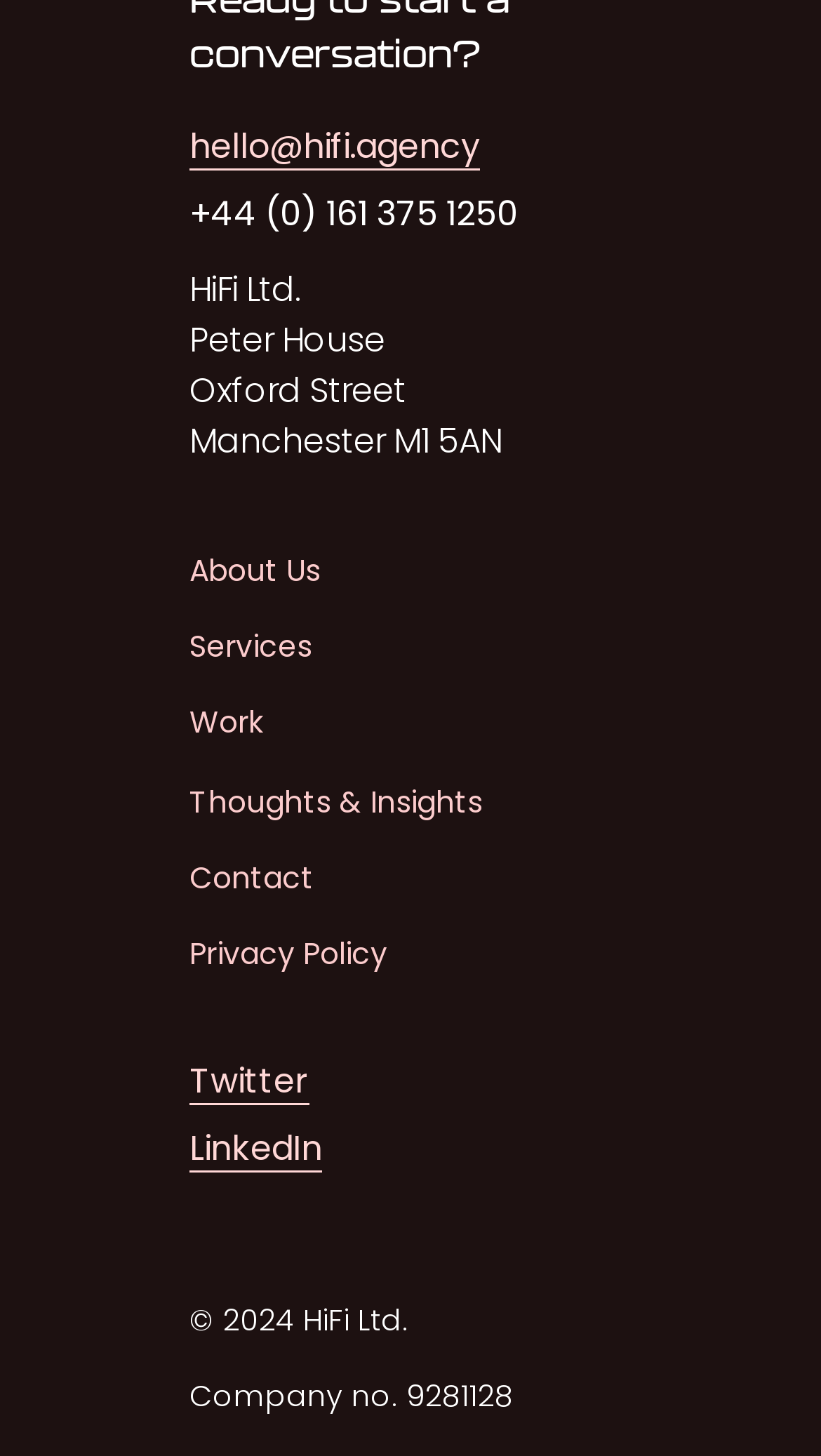What is the company name?
Answer the question in as much detail as possible.

The company name can be found in the top section of the webpage, where the address is also provided. The StaticText element with the text 'HiFi Ltd.' is located at [0.231, 0.182, 0.367, 0.216] and indicates the company name.